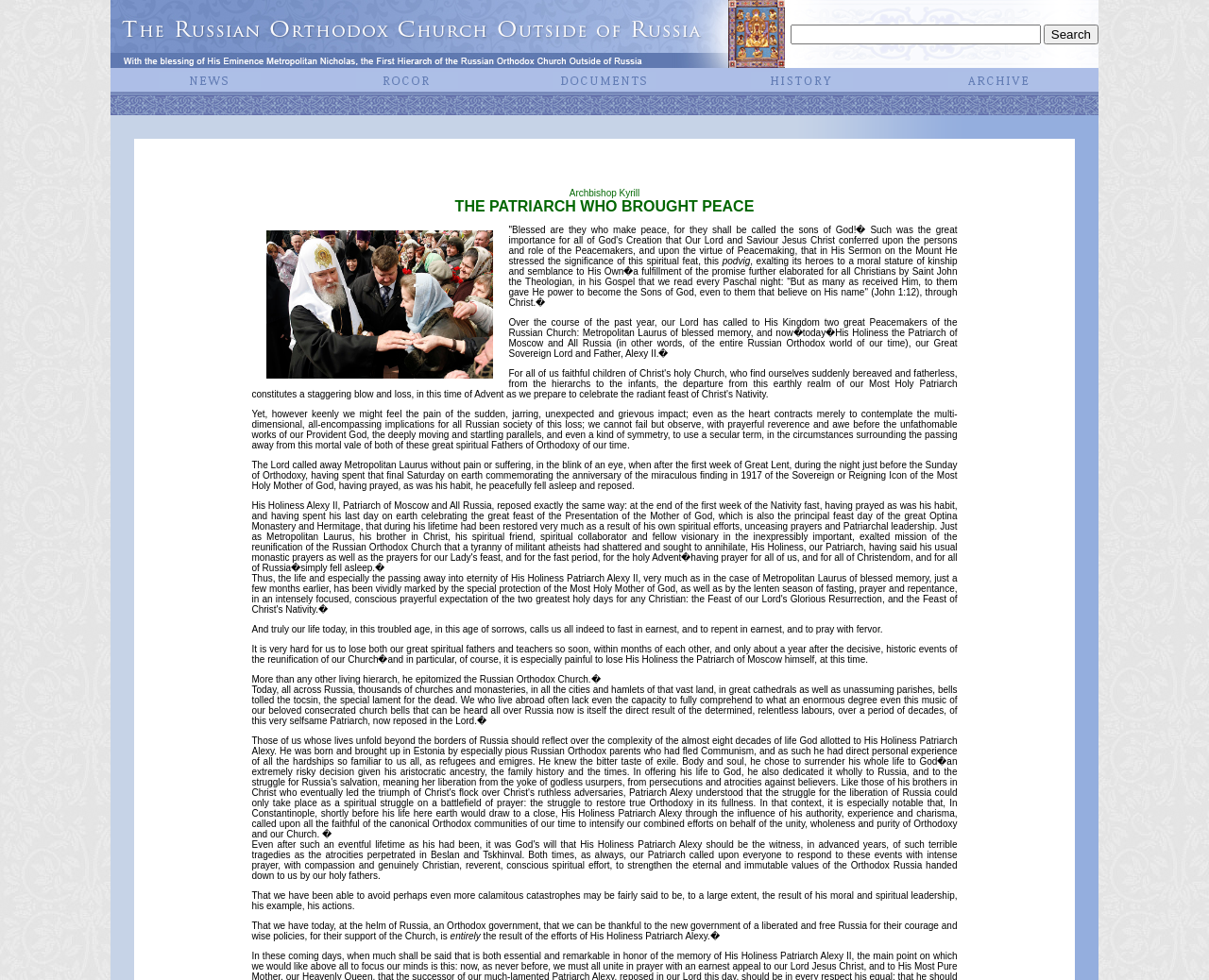Extract the bounding box coordinates for the HTML element that matches this description: "name="q"". The coordinates should be four float numbers between 0 and 1, i.e., [left, top, right, bottom].

[0.654, 0.025, 0.861, 0.045]